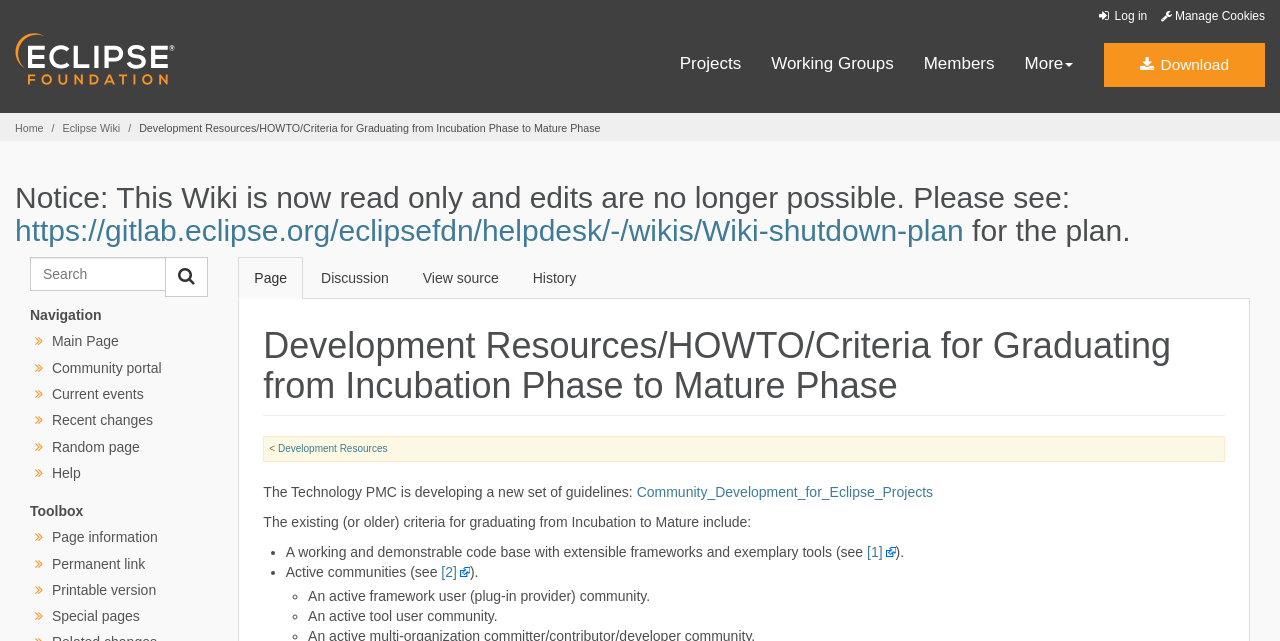Please identify the bounding box coordinates of the clickable element to fulfill the following instruction: "Click the Eclipse.org logo". The coordinates should be four float numbers between 0 and 1, i.e., [left, top, right, bottom].

[0.012, 0.078, 0.137, 0.103]